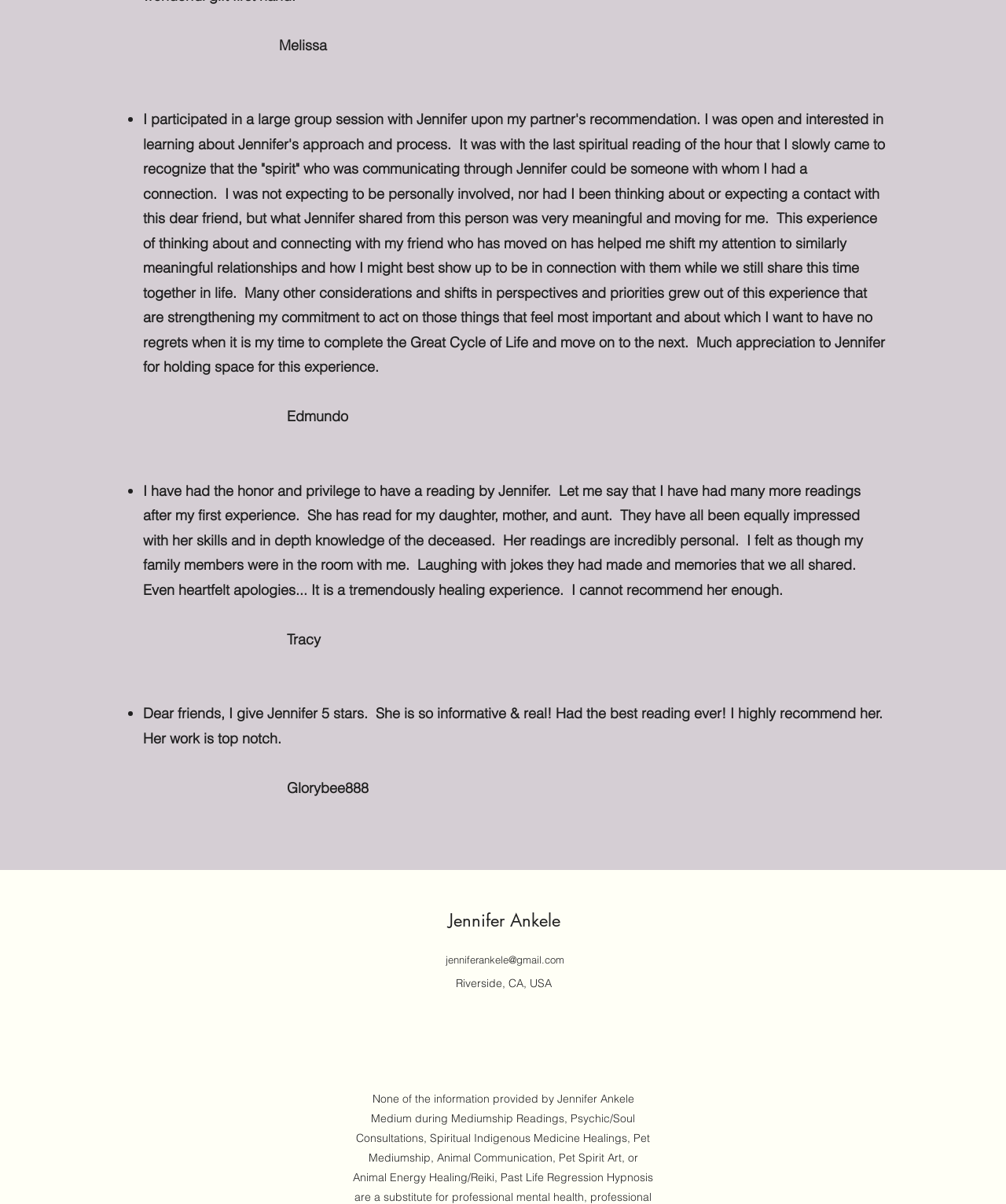What is the tone of the testimonials on this webpage? Examine the screenshot and reply using just one word or a brief phrase.

Positive